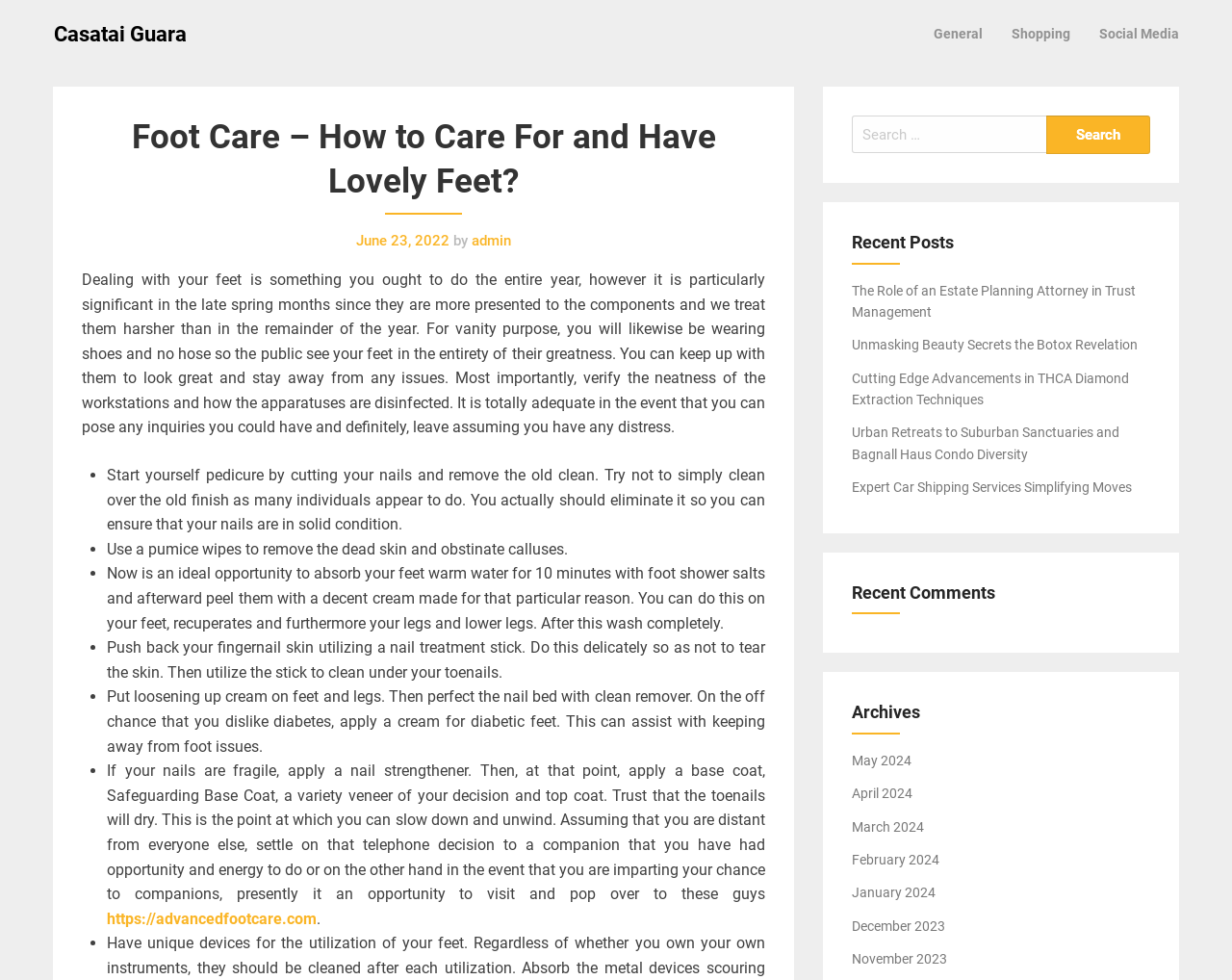Based on the element description, predict the bounding box coordinates (top-left x, top-left y, bottom-right x, bottom-right y) for the UI element in the screenshot: https://advancedfootcare.com

[0.087, 0.928, 0.257, 0.947]